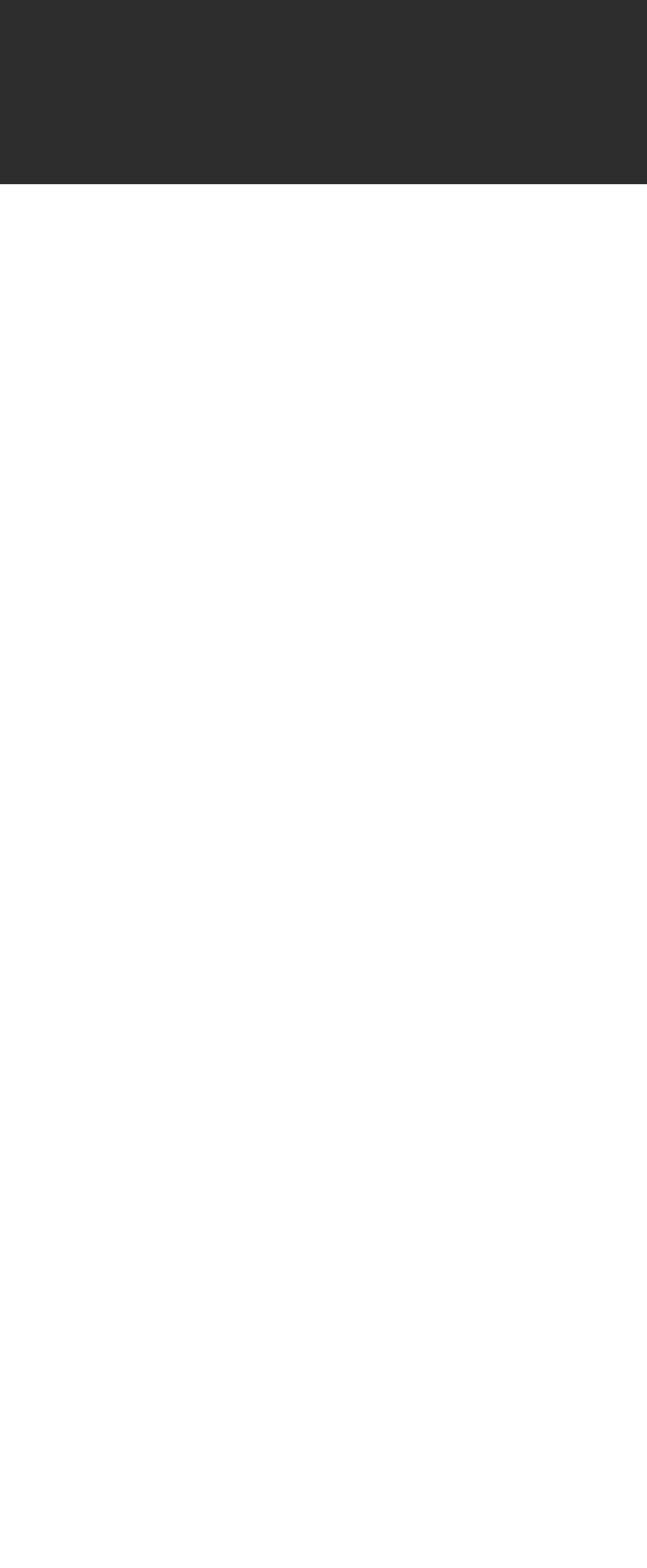Please specify the coordinates of the bounding box for the element that should be clicked to carry out this instruction: "Access the Community page". The coordinates must be four float numbers between 0 and 1, formatted as [left, top, right, bottom].

[0.033, 0.499, 0.249, 0.521]